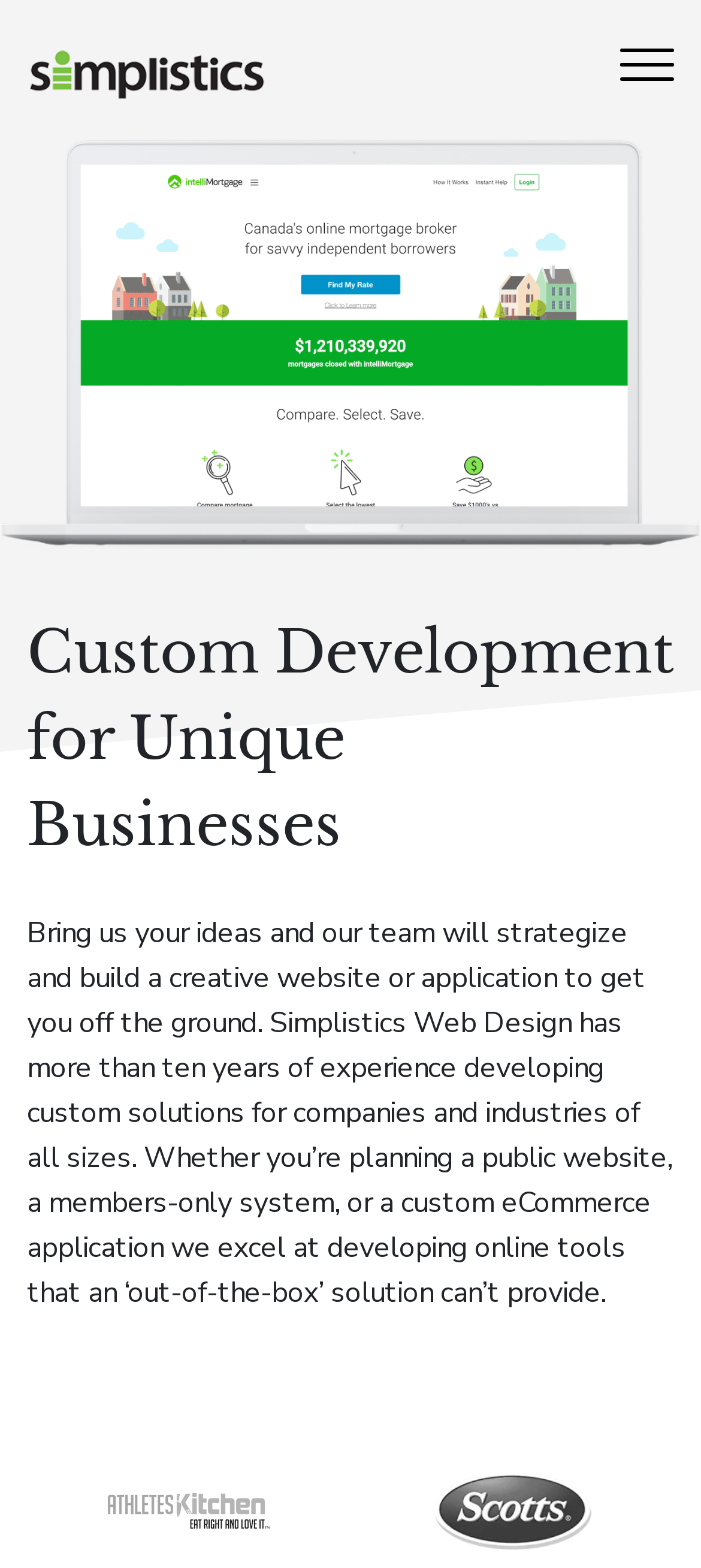What type of website does the company develop?
Answer the question with a detailed and thorough explanation.

According to the webpage content, the company develops custom eCommerce websites, as mentioned in the text 'whether you’re planning a public website, a members-only system, or a custom eCommerce application'.